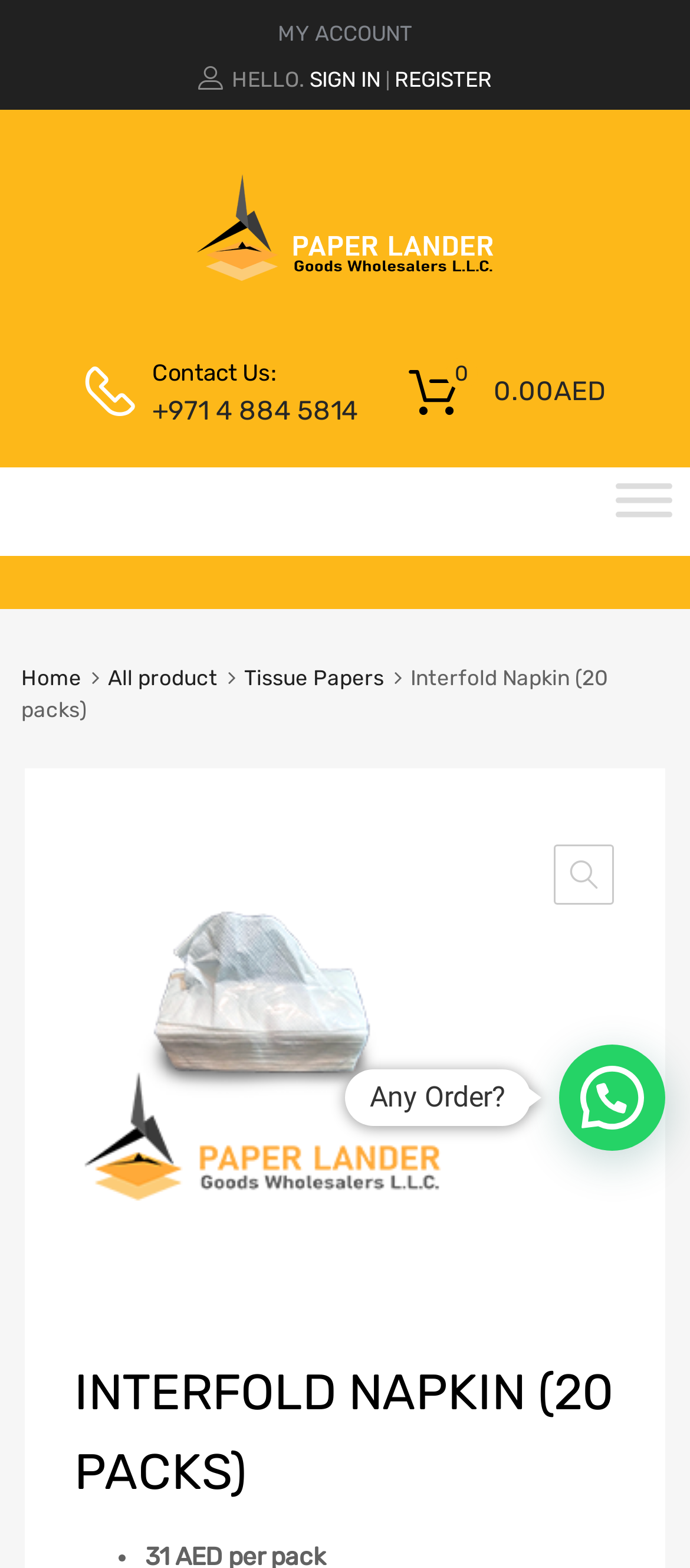What is the currency used?
Answer briefly with a single word or phrase based on the image.

AED